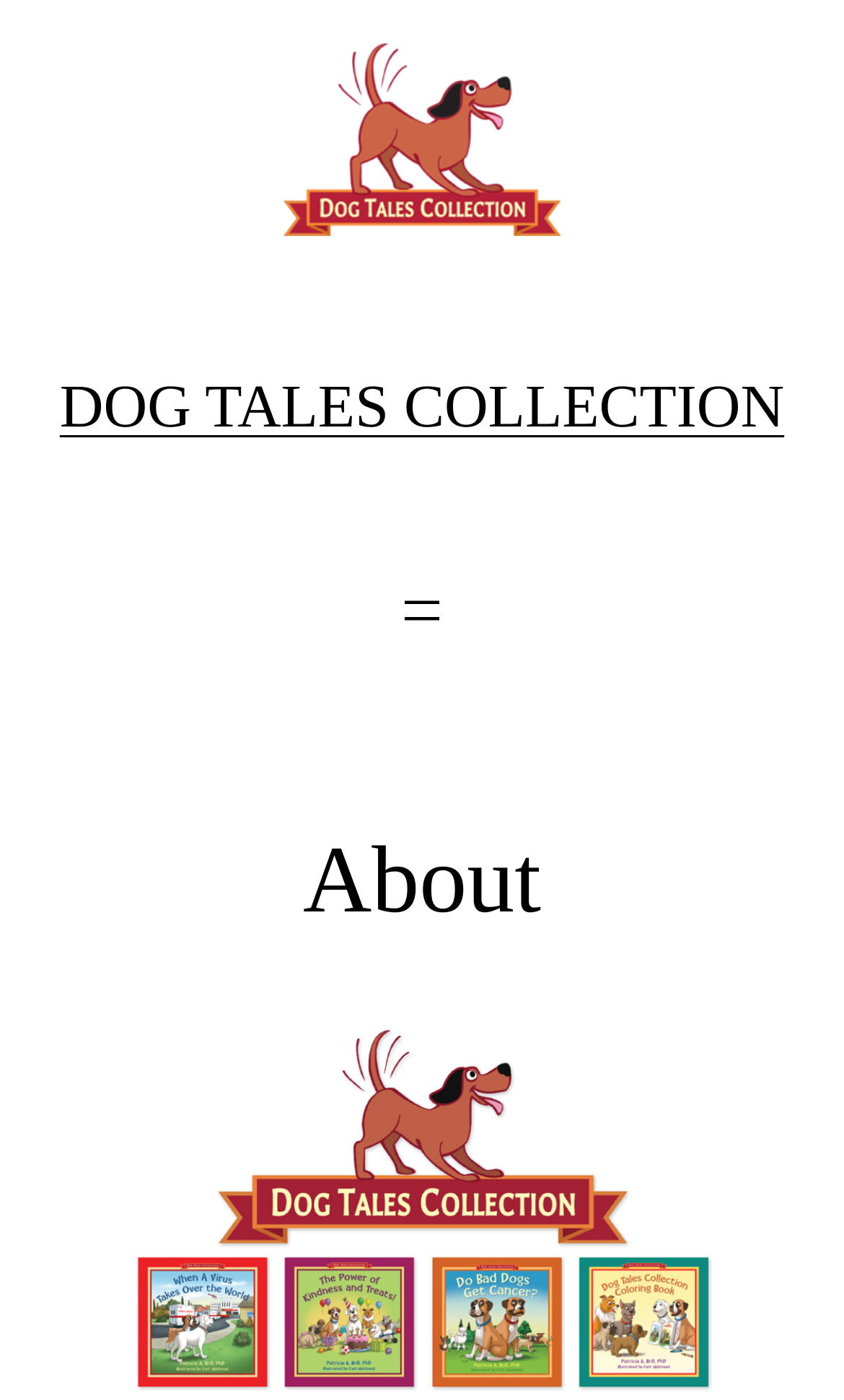How many navigation items are there?
Answer the question with just one word or phrase using the image.

One